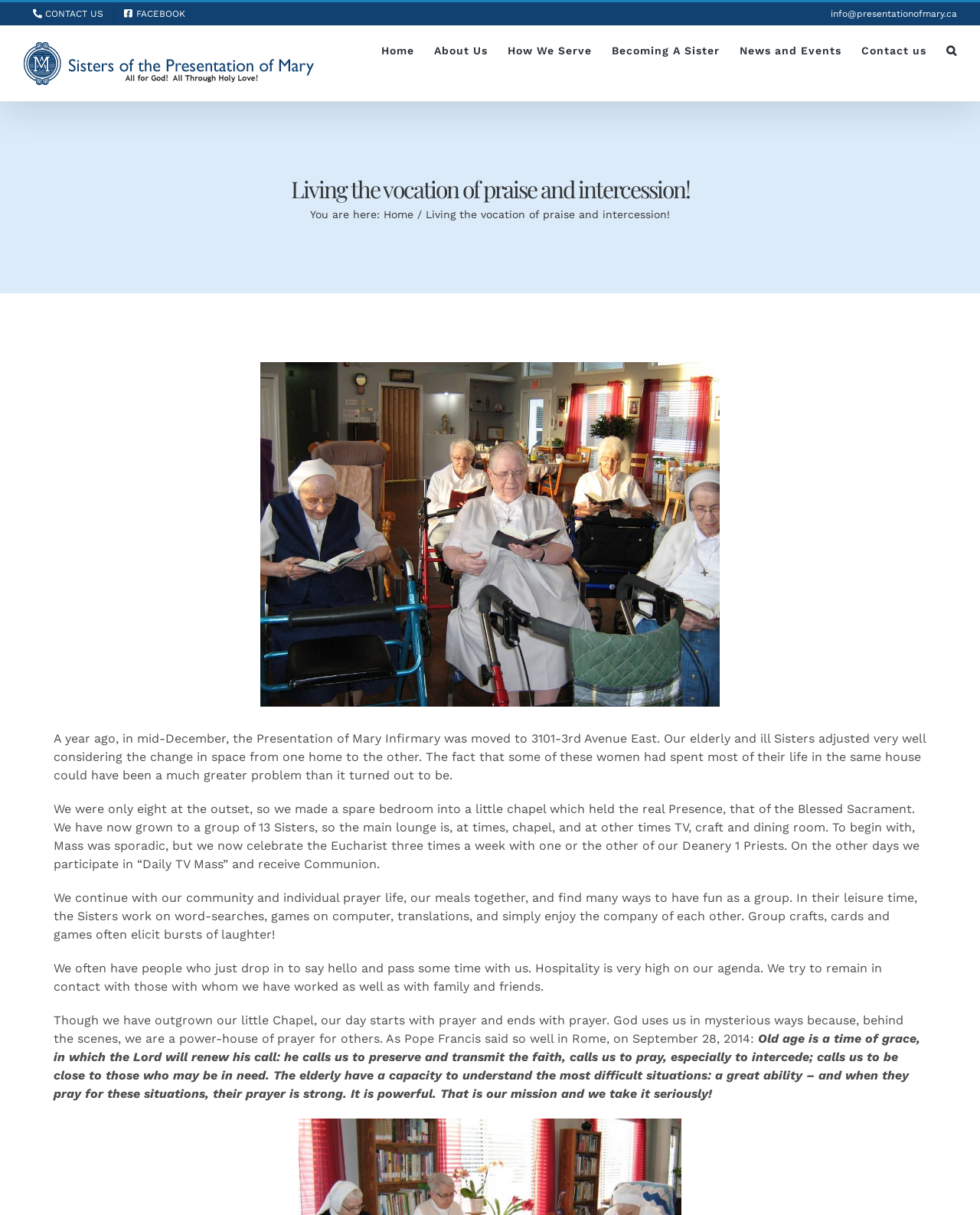Determine the bounding box coordinates for the element that should be clicked to follow this instruction: "Go to the top of the page". The coordinates should be given as four float numbers between 0 and 1, in the format [left, top, right, bottom].

[0.904, 0.784, 0.941, 0.807]